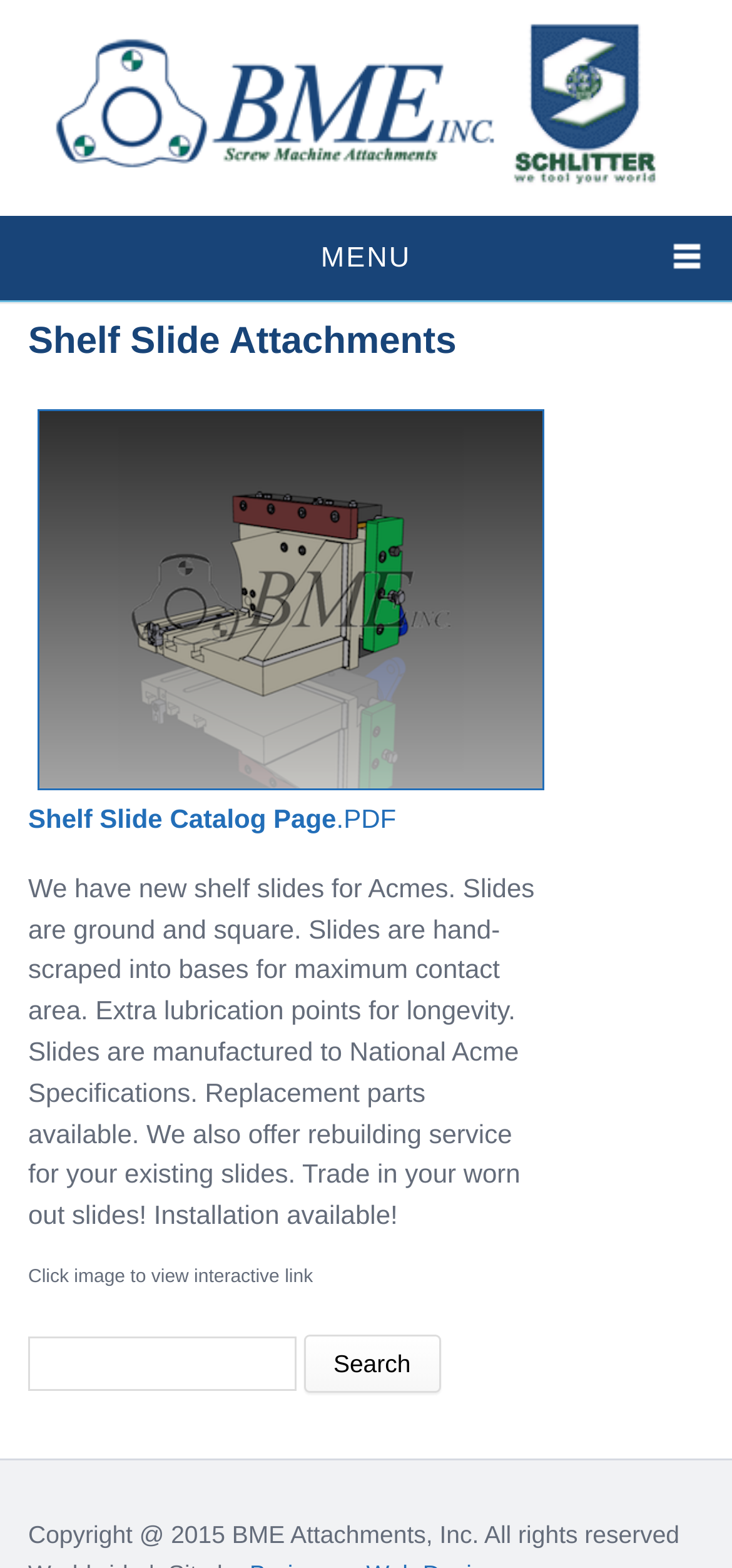Please provide the bounding box coordinate of the region that matches the element description: name="op" value="Search". Coordinates should be in the format (top-left x, top-left y, bottom-right x, bottom-right y) and all values should be between 0 and 1.

[0.414, 0.851, 0.602, 0.888]